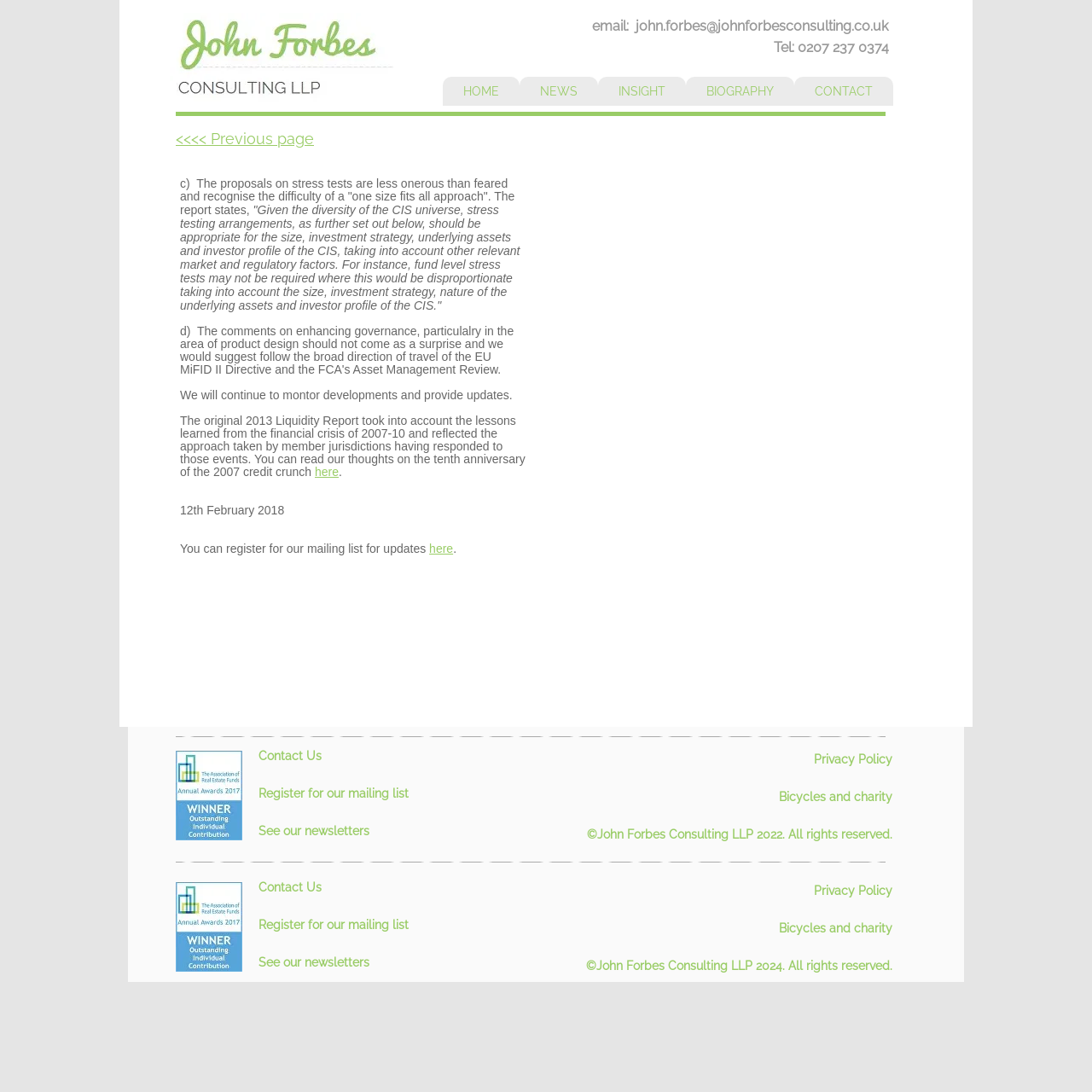Please specify the bounding box coordinates in the format (top-left x, top-left y, bottom-right x, bottom-right y), with values ranging from 0 to 1. Identify the bounding box for the UI component described as follows: INSIGHT

[0.548, 0.07, 0.628, 0.097]